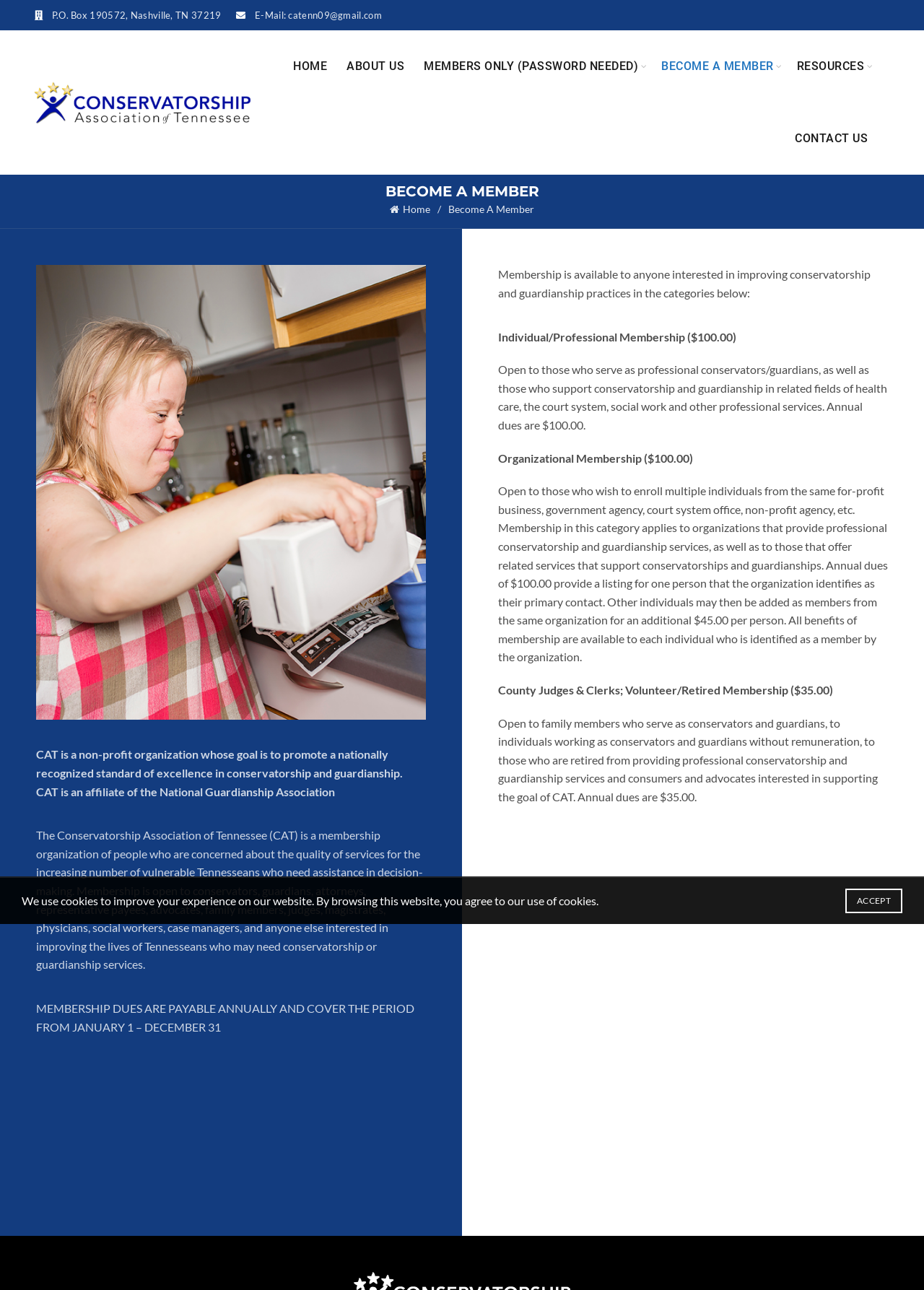Identify the coordinates of the bounding box for the element that must be clicked to accomplish the instruction: "Click the CATENN link".

[0.037, 0.073, 0.271, 0.083]